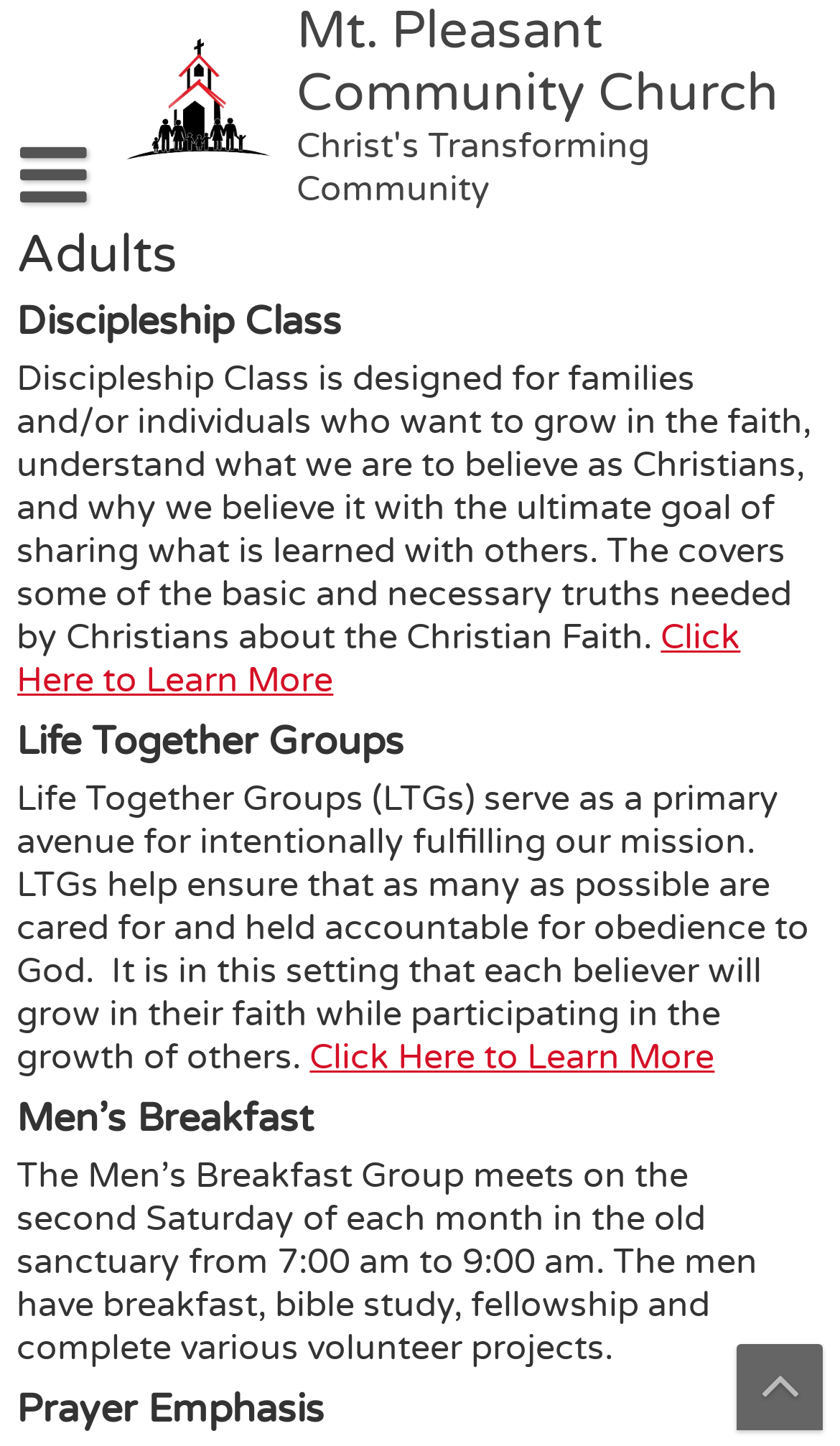What is the purpose of Discipleship Class?
Refer to the image and provide a thorough answer to the question.

The purpose of Discipleship Class can be found in the description of the class, which states that it is 'designed for families and/or individuals who want to grow in the faith, understand what we are to believe as Christians, and why we believe it with the ultimate goal of sharing what is learned with others'.